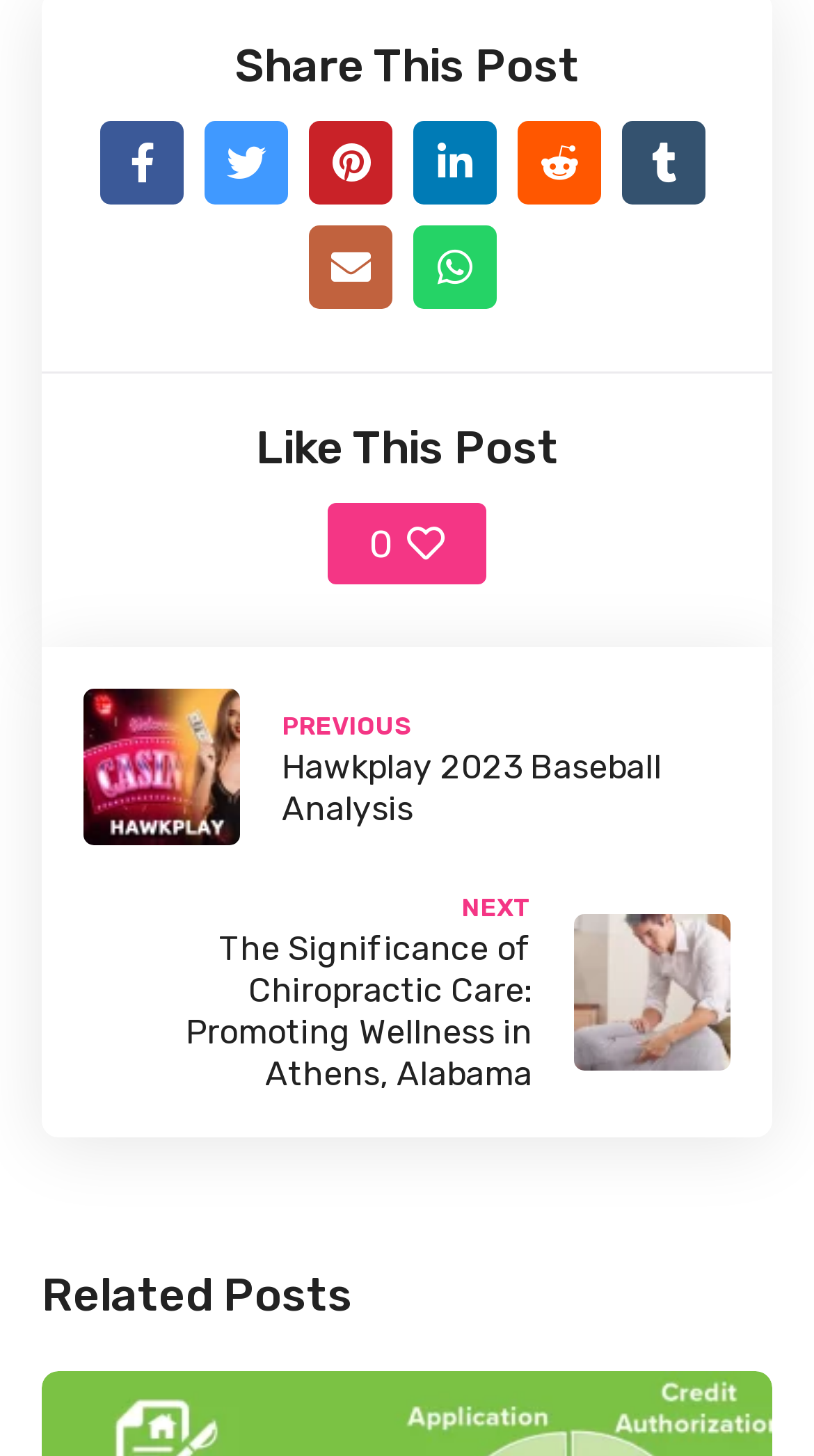Using the description: "title="Email"", identify the bounding box of the corresponding UI element in the screenshot.

[0.38, 0.155, 0.483, 0.213]